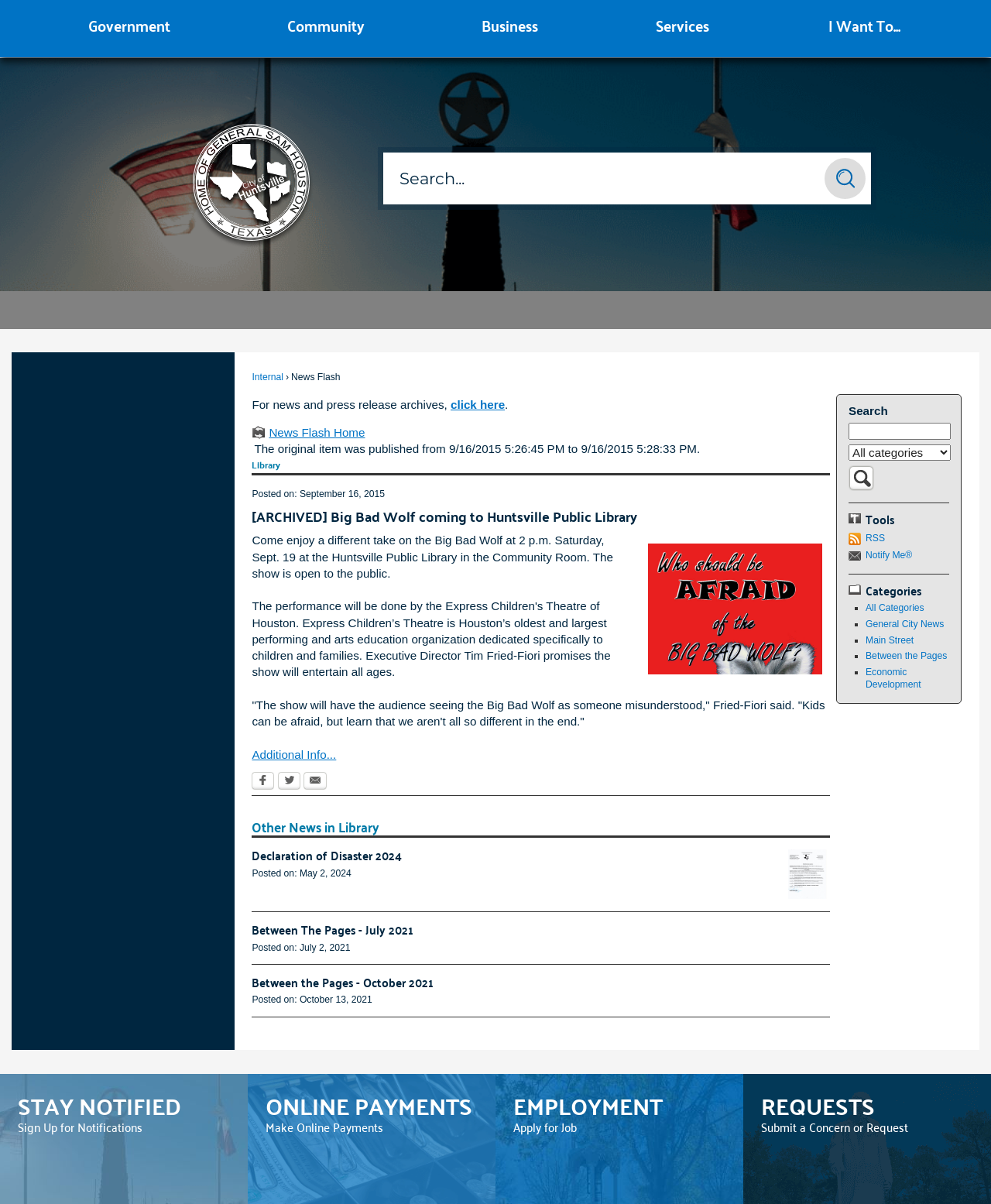What is the name of the library hosting the event?
Please answer the question with as much detail as possible using the screenshot.

The answer can be found in the text 'Come enjoy a different take on the Big Bad Wolf at 2 p.m. Saturday, Sept. 19 at the Huntsville Public Library in the Community Room.' which indicates that the event is being held at the Huntsville Public Library.